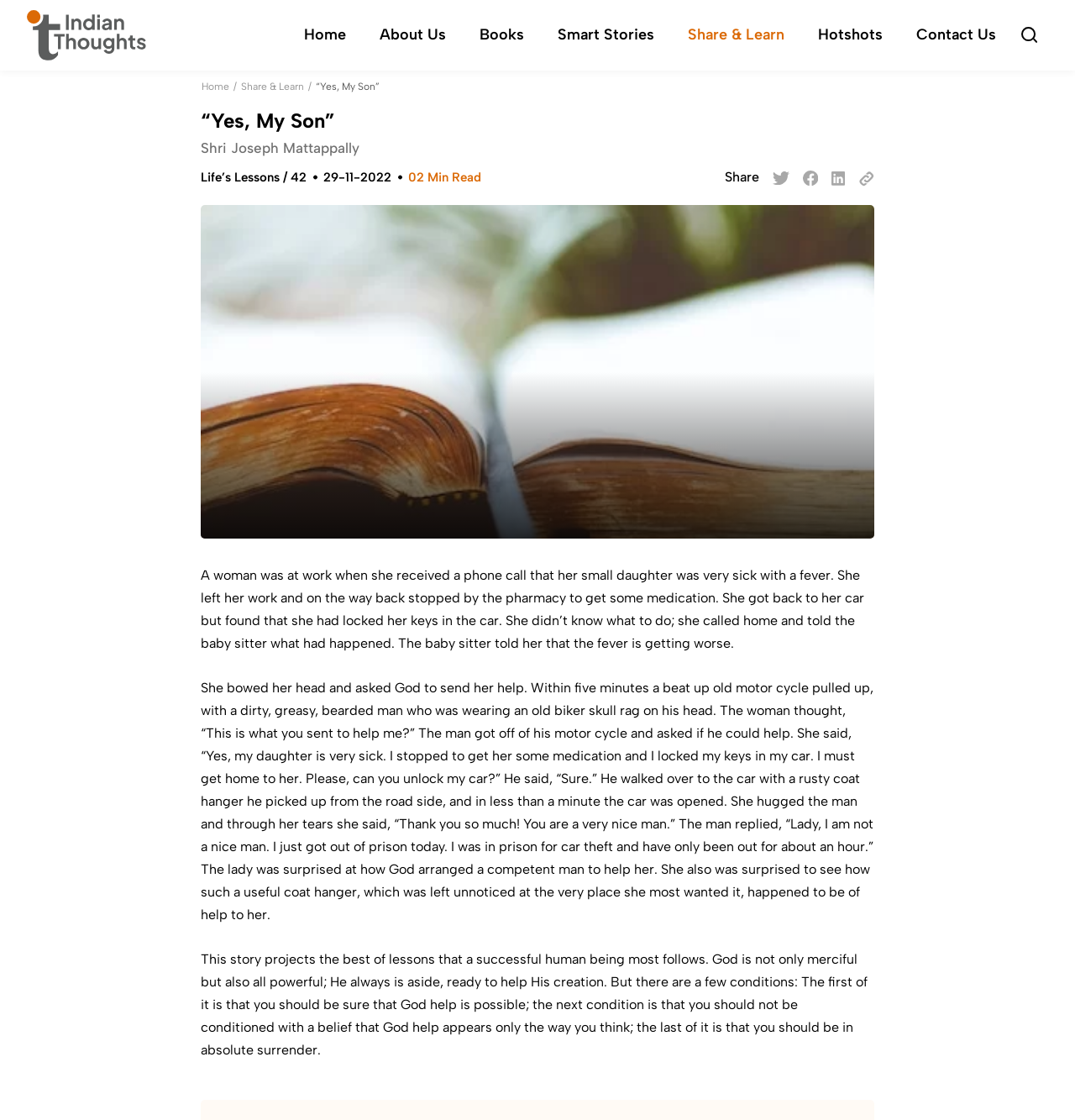Respond concisely with one word or phrase to the following query:
What is the title of the story?

“Yes, My Son”